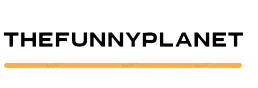Provide a comprehensive description of the image.

The image features the logo of "TheFunnyPlanet," prominently displayed in bold, capital letters. Below the text, there is a distinct orange underline that adds a vibrant accent to the overall design. This branding encapsulates the playful and entertaining essence of the website, which likely focuses on humor, games, and engaging content for its audience. The combination of the striking typography and the colorful underline enhances the visual appeal, making it memorable for visitors exploring the site.